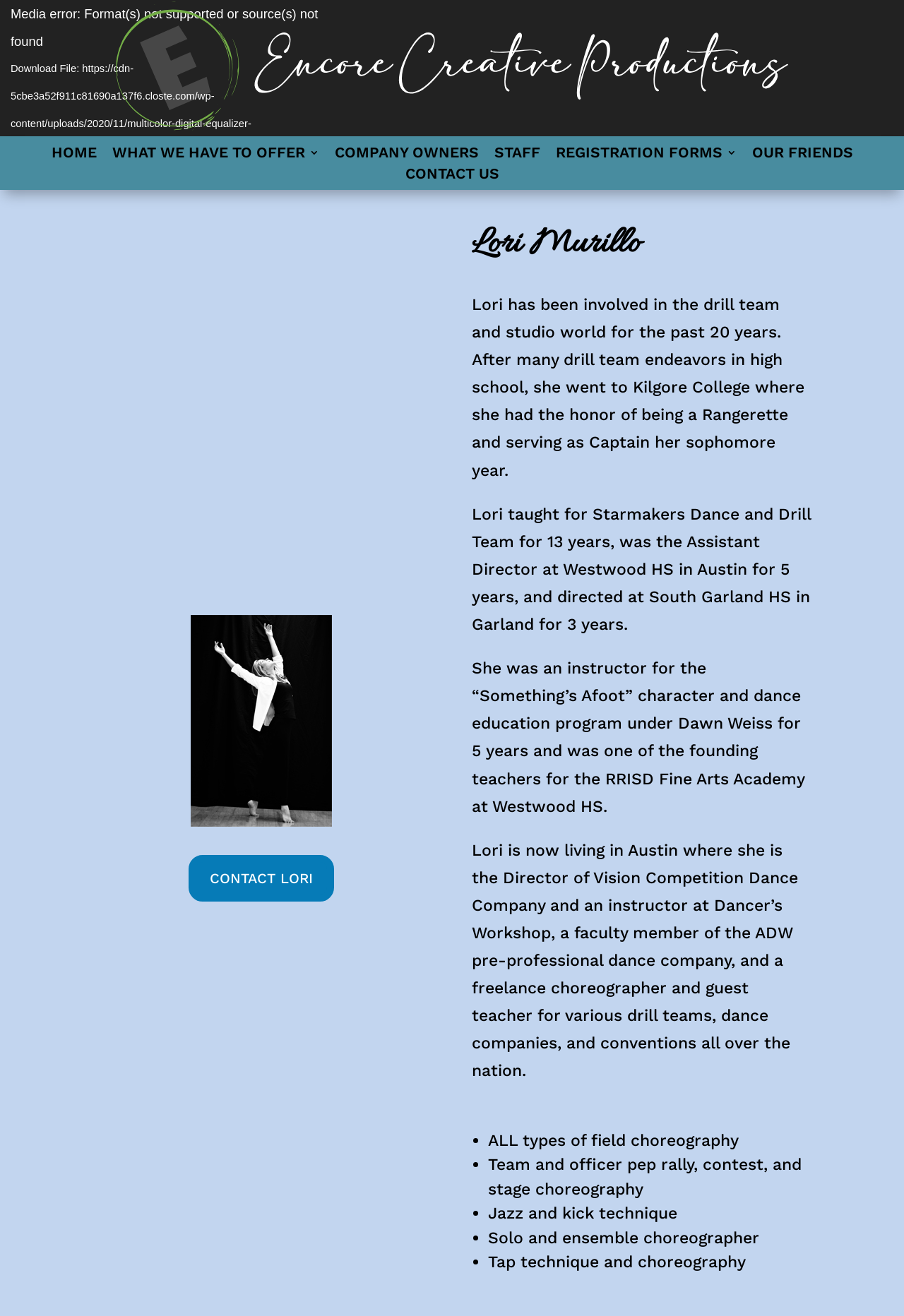Offer an extensive depiction of the webpage and its key elements.

This webpage is about Lori Murillo, a professional in the drill team and studio world. At the top of the page, there is a video player that takes up the entire width of the page, with a media error message and a download link for a video file. Below the video player, there is a horizontal navigation menu with links to different sections of the website, including "HOME", "WHAT WE HAVE TO OFFER 3", "COMPANY OWNERS", "STAFF", "REGISTRATION FORMS 3", "OUR FRIENDS", and "CONTACT US".

On the left side of the page, there is a large image that spans the entire height of the page. To the right of the image, there is a heading that reads "Lori Murillo", followed by a brief biography of Lori that spans several paragraphs. The biography describes Lori's experience in the drill team and studio world, including her time as a Rangerette at Kilgore College, her teaching experience, and her current roles as the Director of Vision Competition Dance Company and an instructor at Dancer's Workshop.

Below the biography, there is a list of services offered by Lori, including field choreography, team and officer pep rally, contest, and stage choreography, jazz and kick technique, solo and ensemble choreography, and tap technique and choreography. Each item in the list is preceded by a bullet point. At the bottom of the page, there is a link to "CONTACT LORI 5".